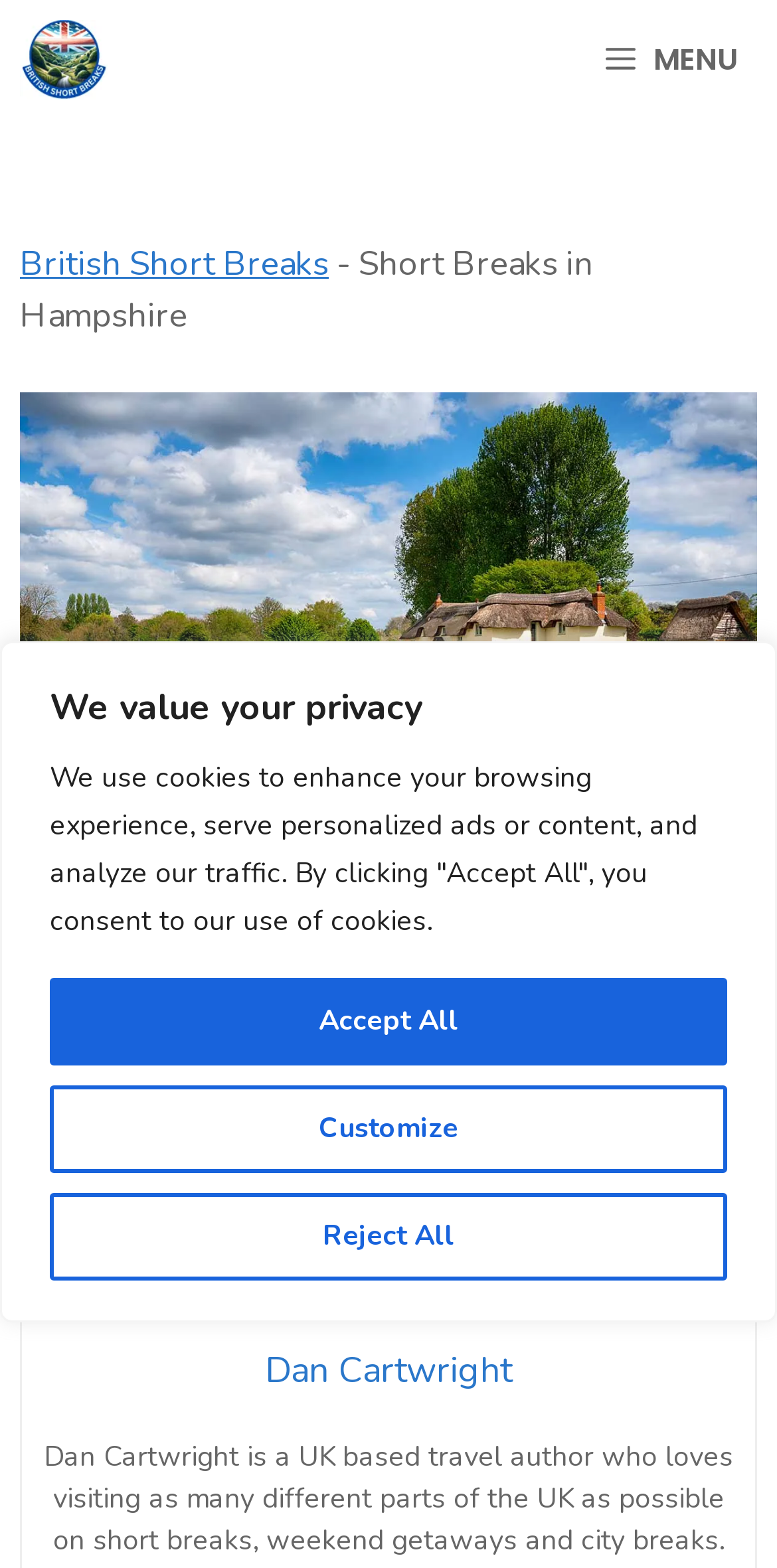What is the purpose of the button 'MENU'?
Based on the image, answer the question in a detailed manner.

I inferred this by looking at the 'controls' attribute of the button 'MENU' which is set to 'mobile-menu', indicating that it controls the mobile menu.